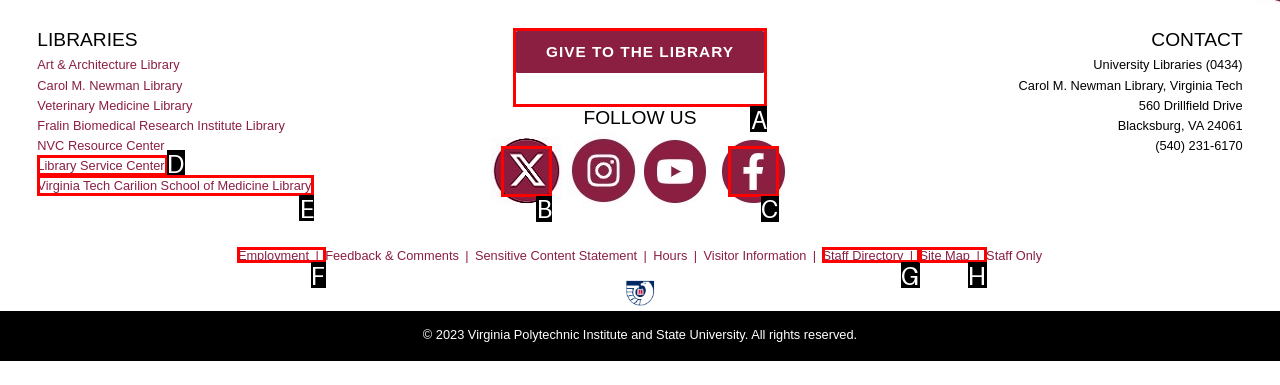Tell me which letter I should select to achieve the following goal: Give to the library
Answer with the corresponding letter from the provided options directly.

A